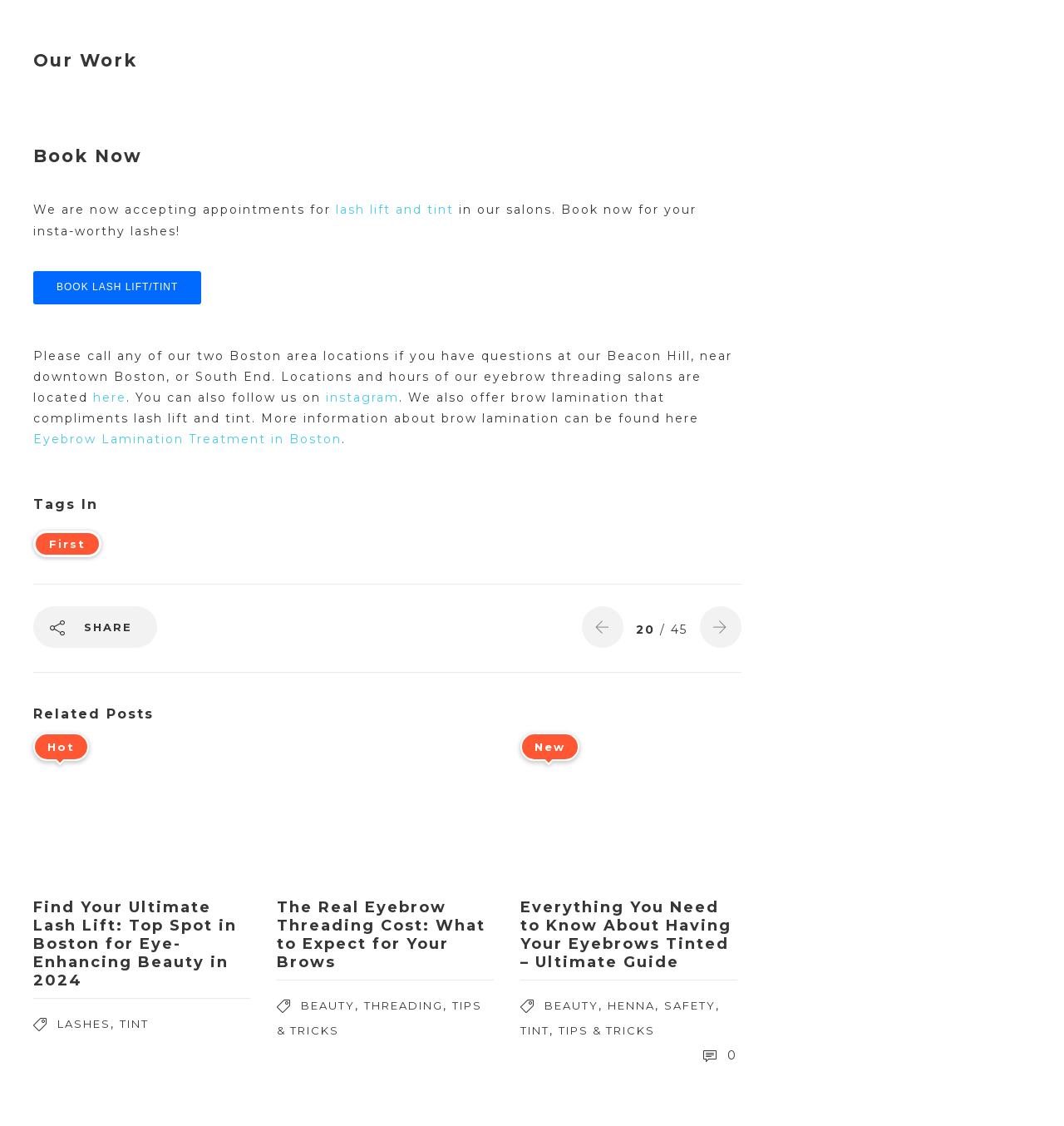Use a single word or phrase to respond to the question:
How can I learn more about the salon's services?

Follow on instagram